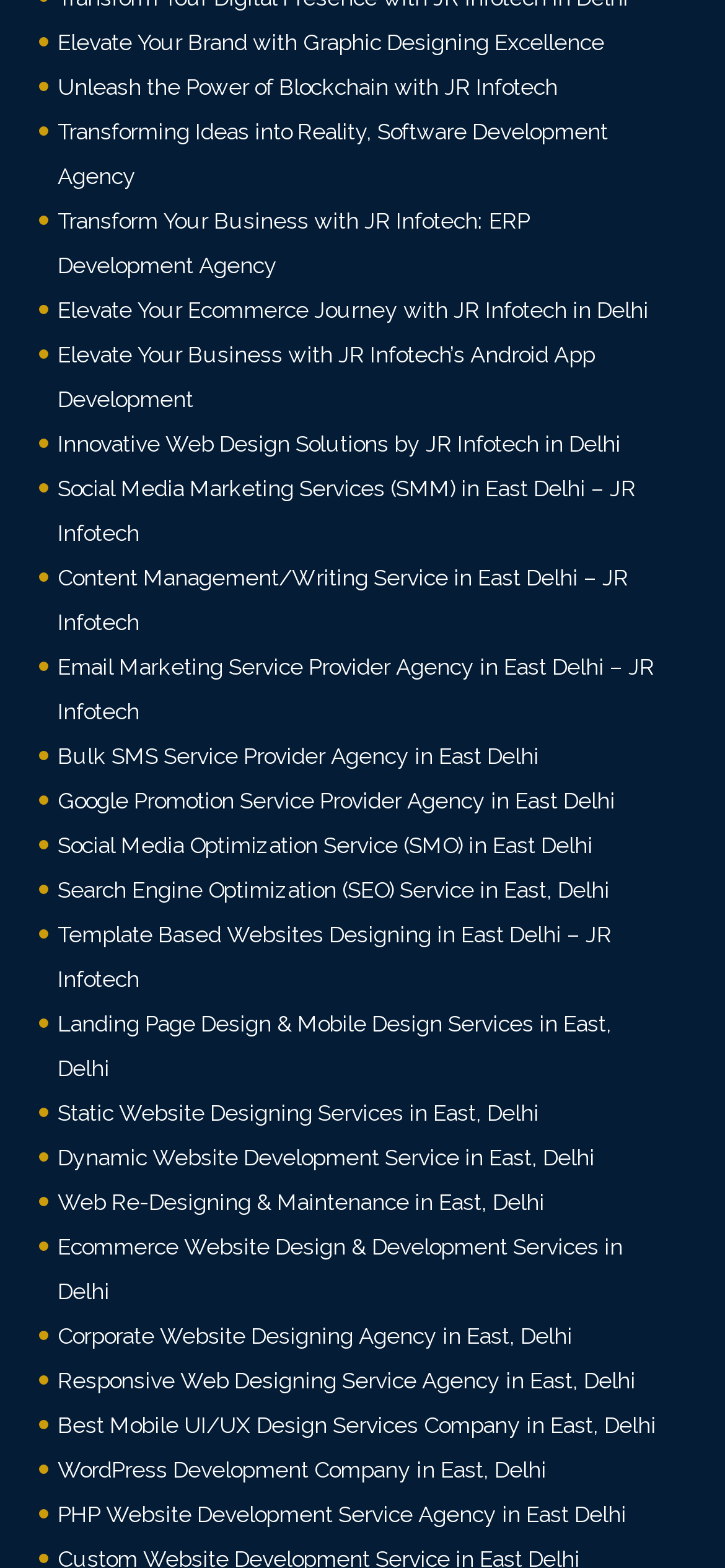Locate the bounding box coordinates of the area to click to fulfill this instruction: "Find out about Search Engine Optimization". The bounding box should be presented as four float numbers between 0 and 1, in the order [left, top, right, bottom].

[0.038, 0.554, 0.882, 0.582]